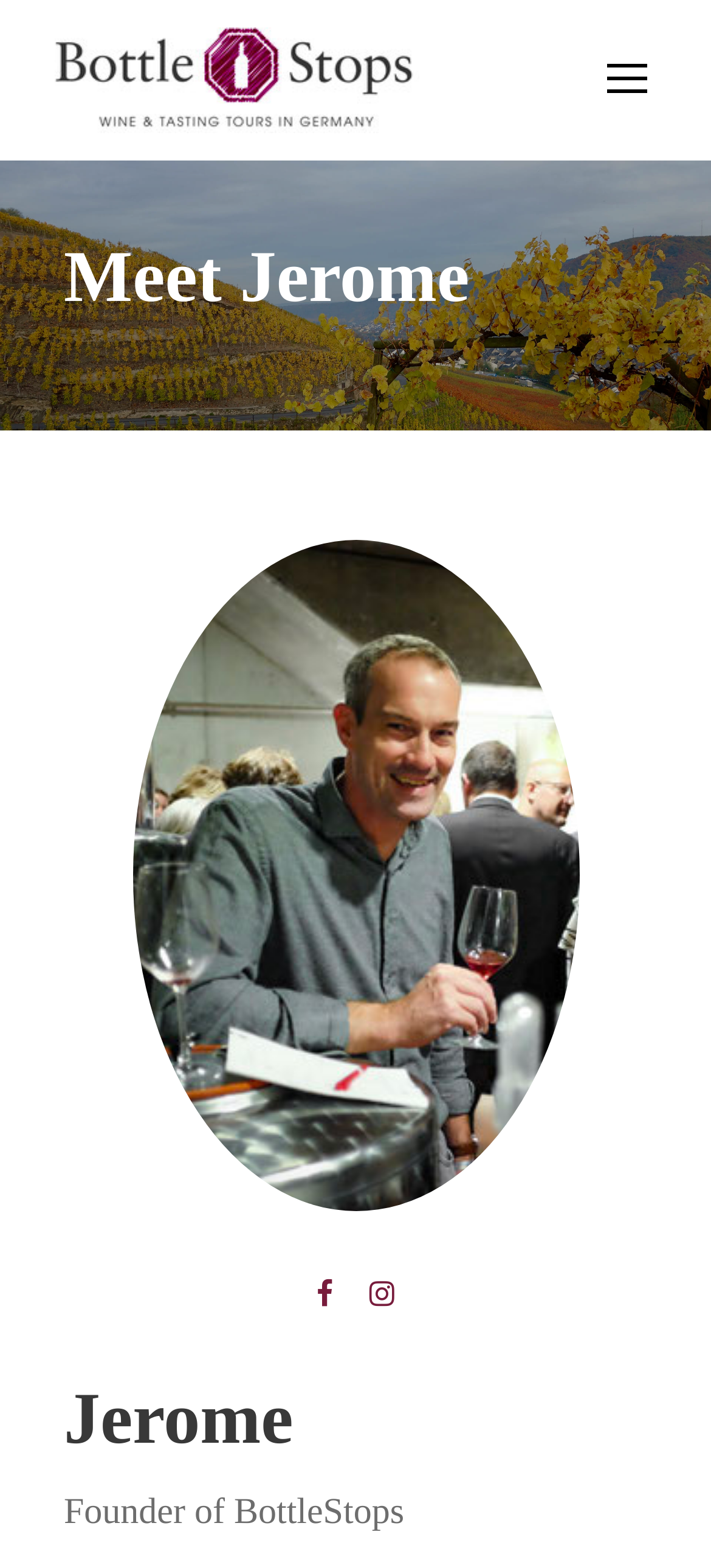Provide the bounding box coordinates for the specified HTML element described in this description: "title="instagram"". The coordinates should be four float numbers ranging from 0 to 1, in the format [left, top, right, bottom].

[0.519, 0.811, 0.555, 0.842]